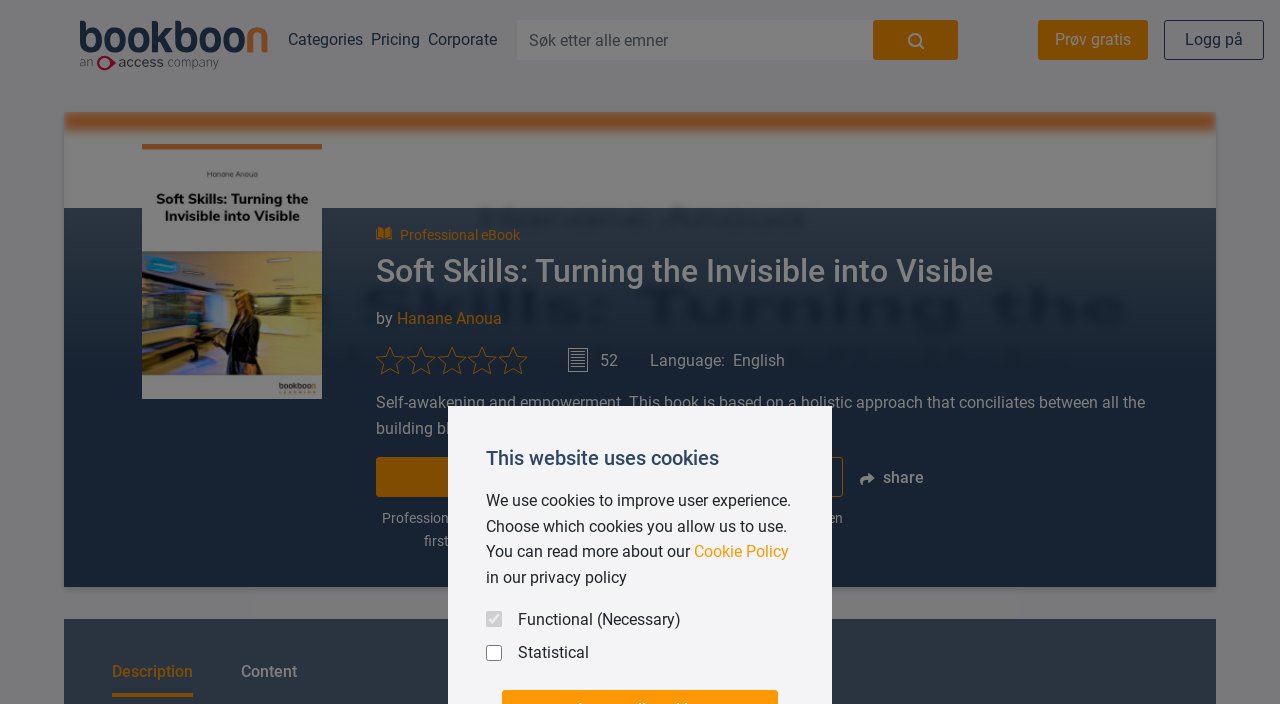Identify and provide the main heading of the webpage.

Soft Skills: Turning the Invisible into Visible